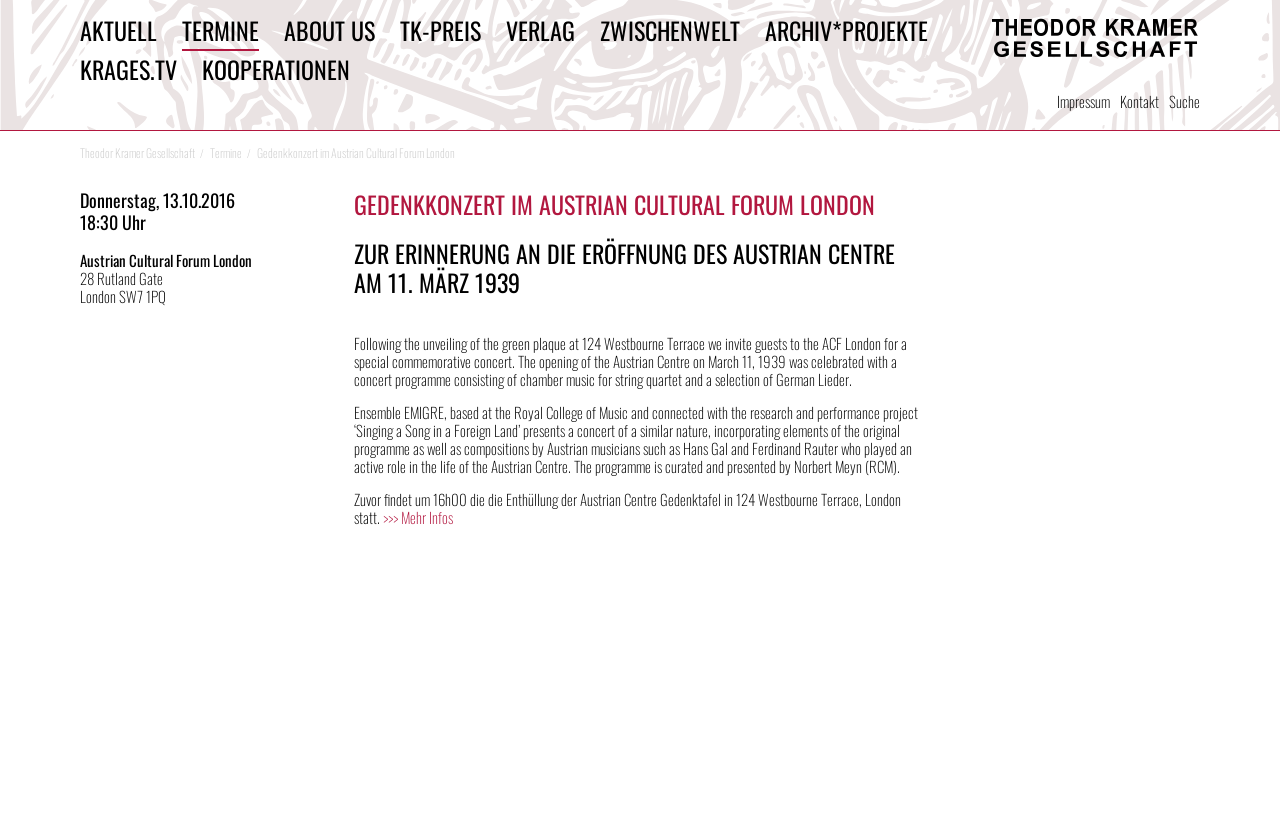Locate the bounding box coordinates of the area that needs to be clicked to fulfill the following instruction: "Click on AKTUELL". The coordinates should be in the format of four float numbers between 0 and 1, namely [left, top, right, bottom].

[0.062, 0.014, 0.123, 0.058]